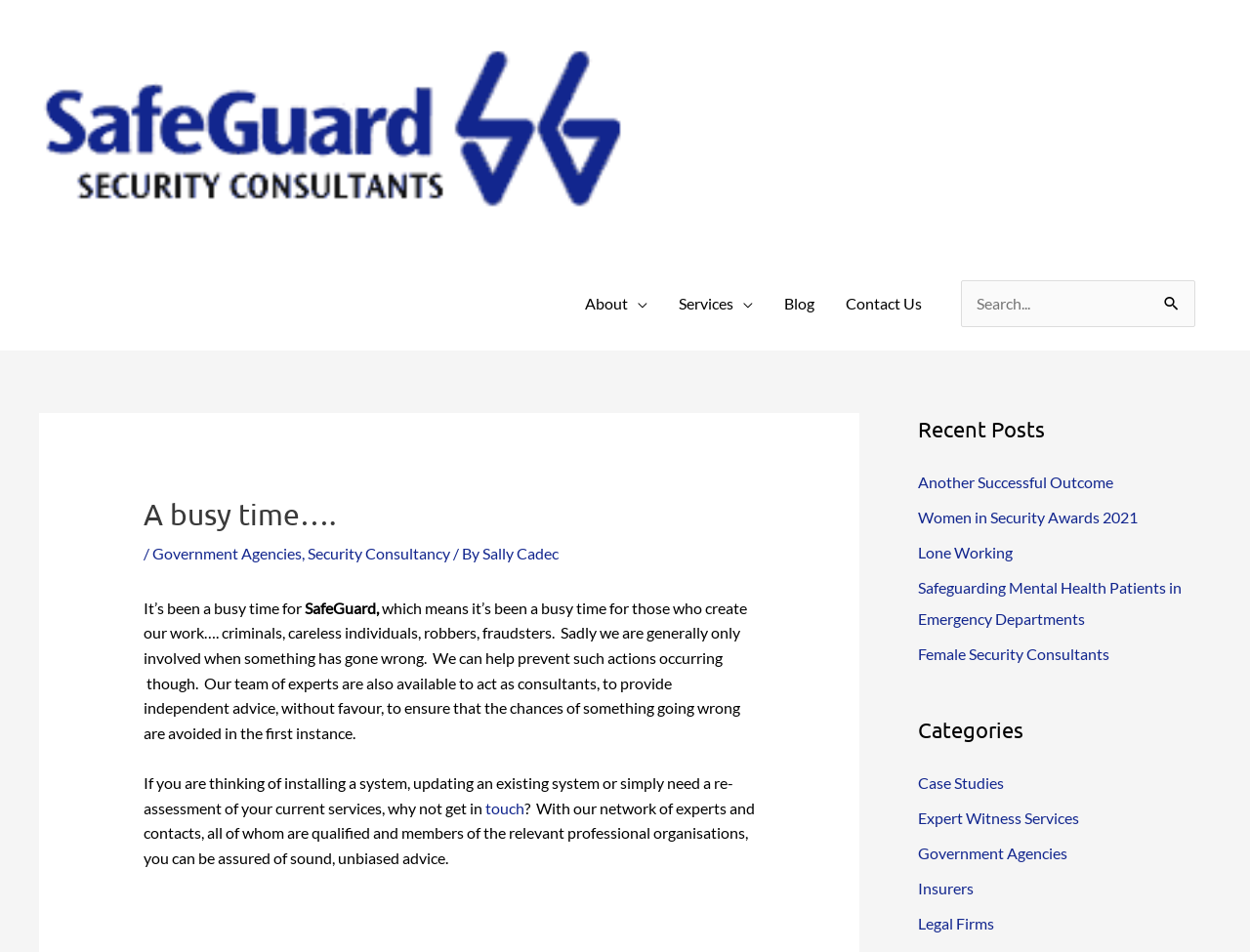Determine the bounding box coordinates of the clickable region to execute the instruction: "Learn more about Safeguard Security Consultants Limited". The coordinates should be four float numbers between 0 and 1, denoted as [left, top, right, bottom].

[0.031, 0.139, 0.5, 0.159]